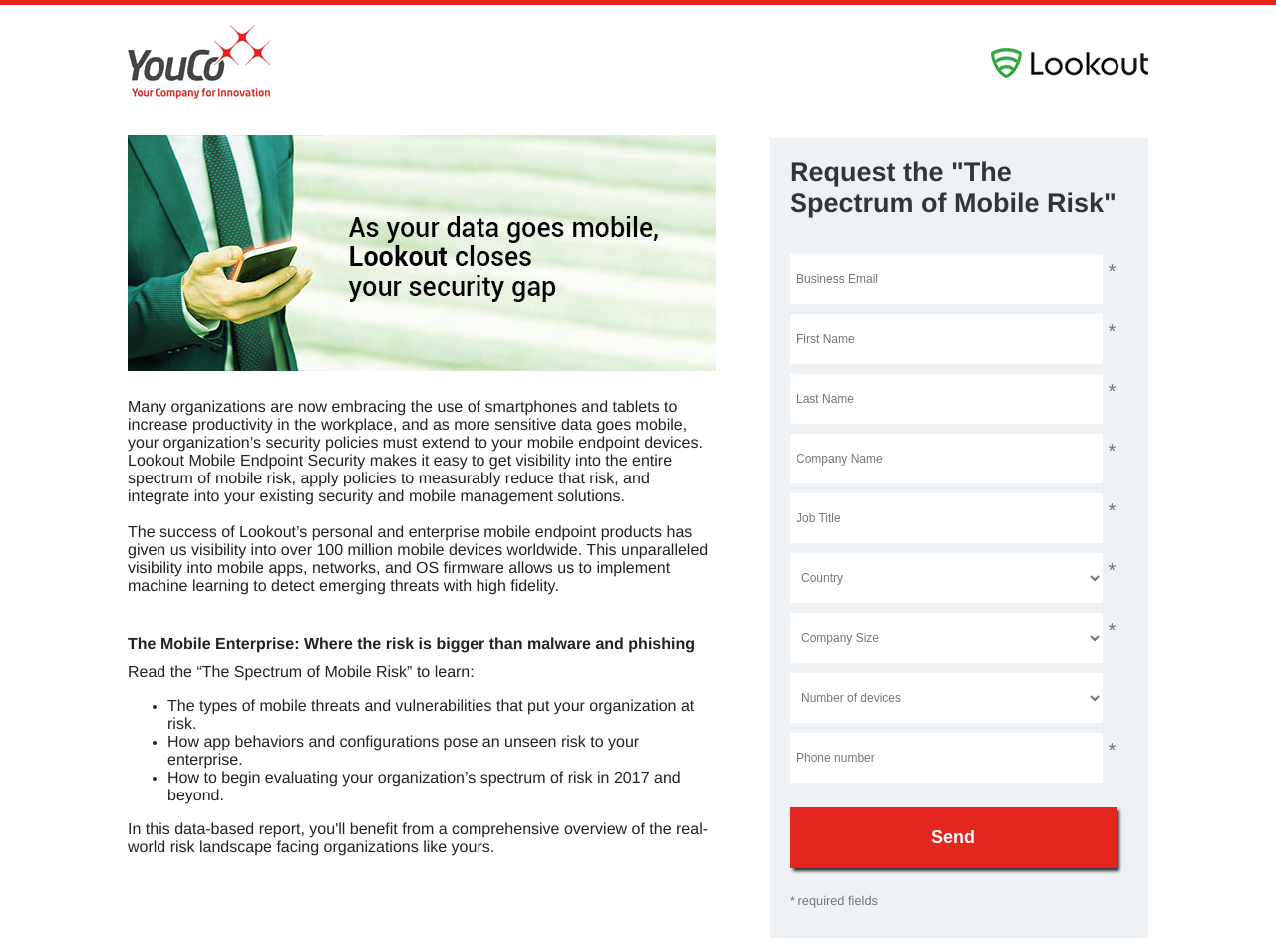What is the topic of the report 'The Spectrum of Mobile Risk'?
Kindly offer a detailed explanation using the data available in the image.

Based on the webpage content, the report 'The Spectrum of Mobile Risk' appears to be focused on the topic of mobile risk and security, including the types of mobile threats and vulnerabilities that organizations face, and how to evaluate and mitigate these risks.